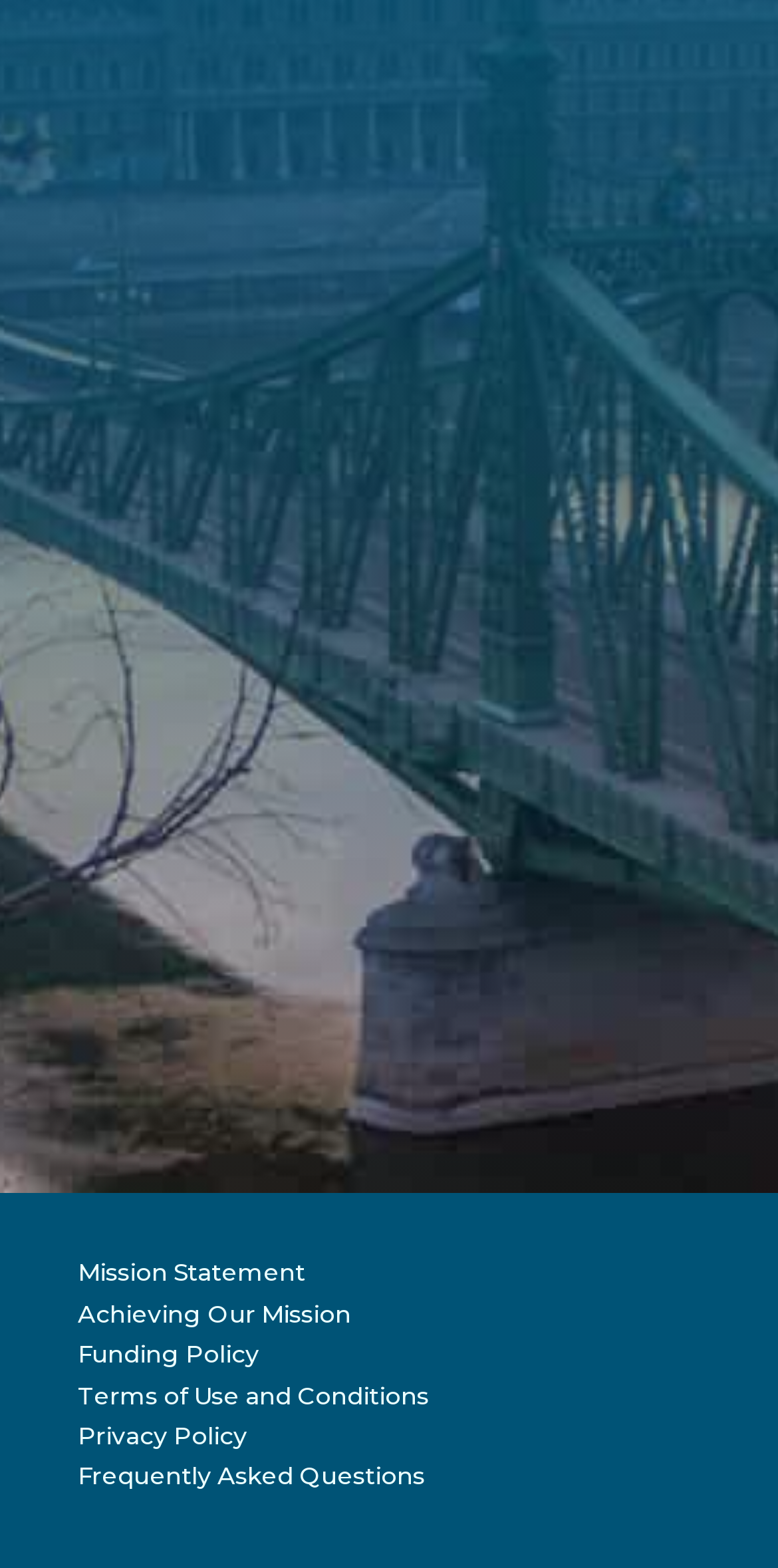Using the information shown in the image, answer the question with as much detail as possible: How many social media links are there?

I identified three link elements with OCR text '', '', and '', which are likely to be social media links. Therefore, there are three social media links on the webpage.